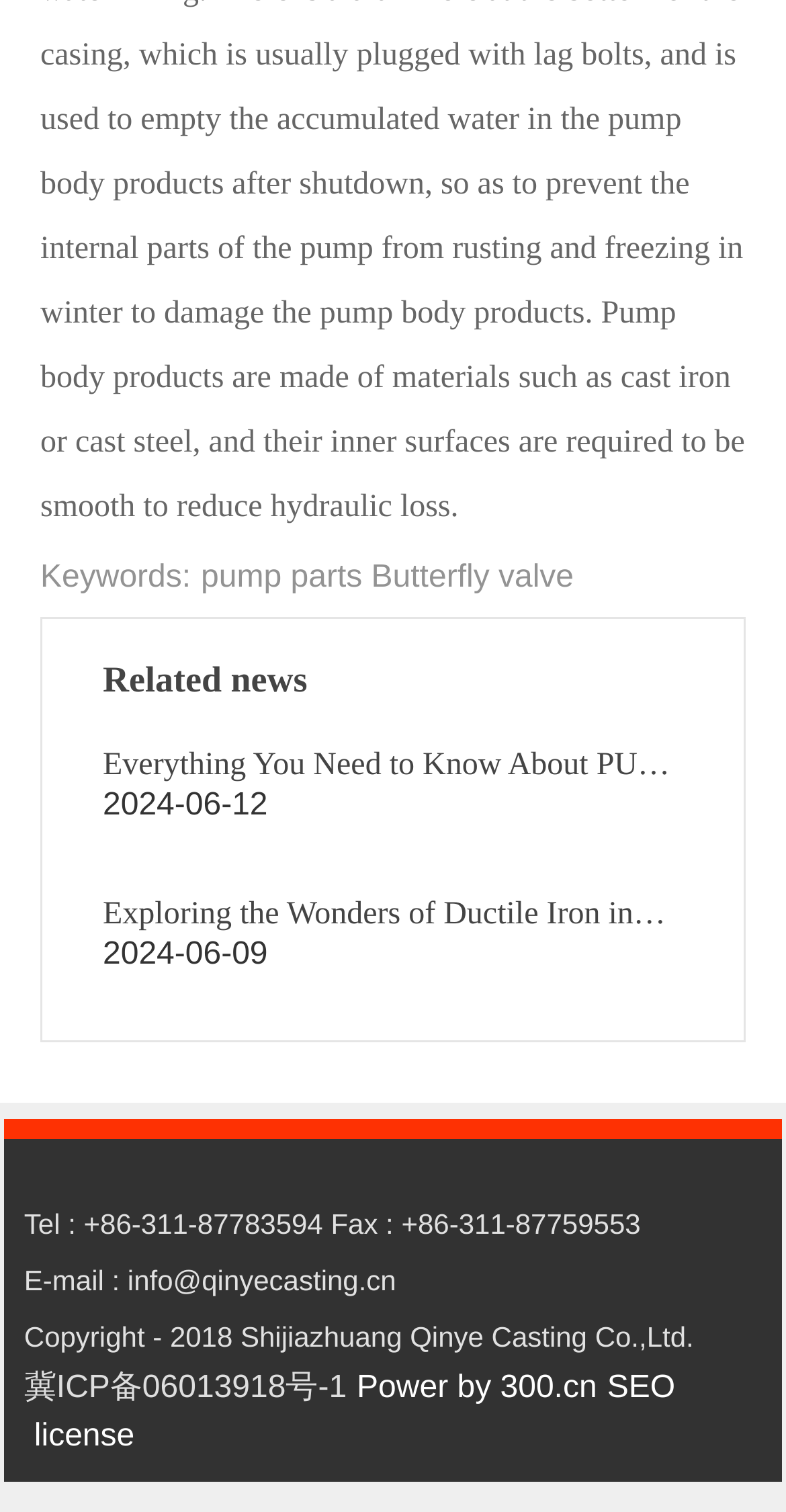What is the topic of the news article dated 2024-06-12?
Please use the visual content to give a single word or phrase answer.

PUM Body